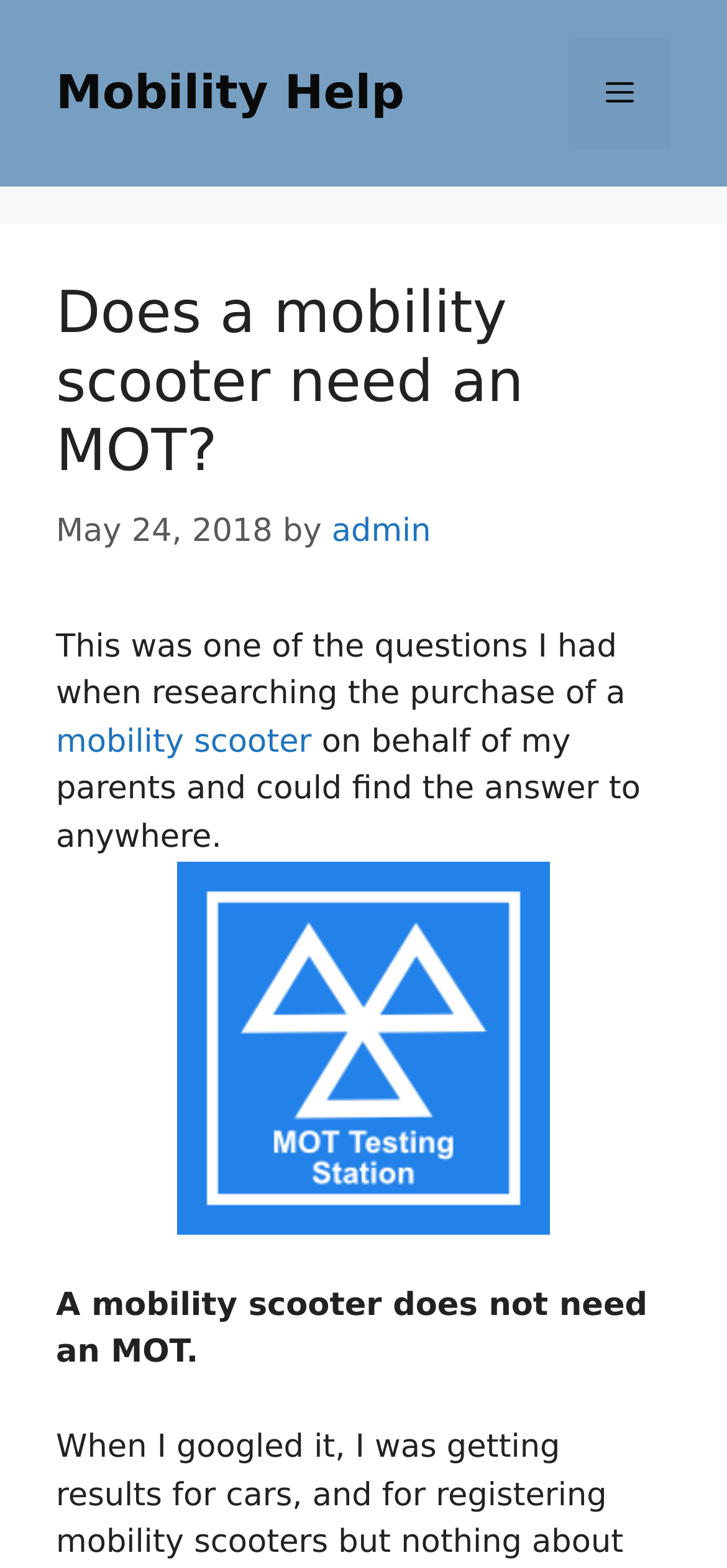Generate a comprehensive description of the webpage.

The webpage is about mobility scooters, specifically discussing whether they need an MOT (Ministry of Transport) test. At the top of the page, there is a banner with a link to "Mobility Help" and a navigation menu toggle button on the right side. Below the banner, there is a header section with a heading that reads "Does a mobility scooter need an MOT?" accompanied by a timestamp "May 24, 2018" and the author's name "admin".

The main content of the page starts with a paragraph of text that explains the author's experience researching mobility scooters for their parents and not finding the answer to this specific question. The text is divided into three parts, with a link to "mobility scooter" in the middle. The paragraph is followed by a statement that answers the question, "A mobility scooter does not need an MOT." This statement is positioned near the bottom of the page.